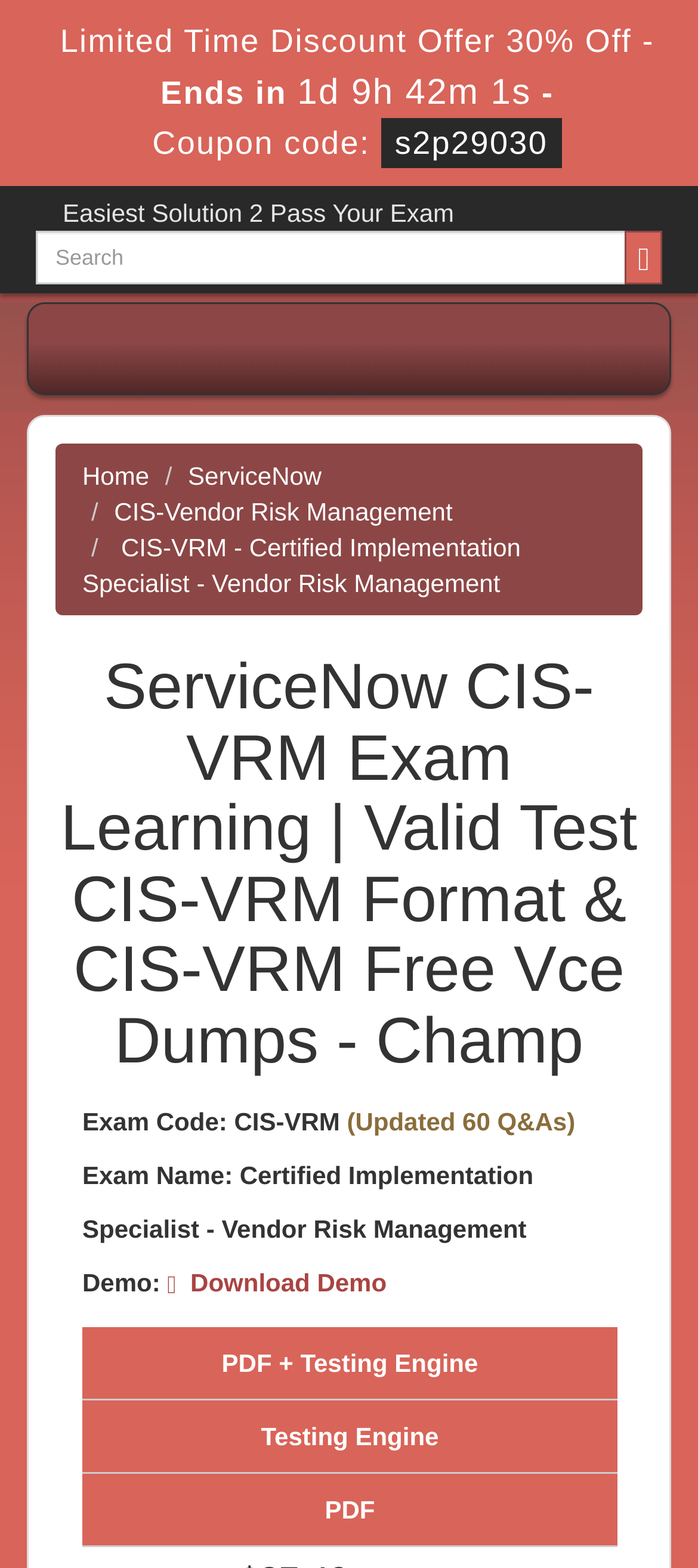Provide a comprehensive caption for the webpage.

The webpage is about ServiceNow CIS-VRM Exam Learning, specifically focused on the Certified Implementation Specialist - Vendor Risk Management exam. 

At the top, there is a limited-time discount offer with a countdown timer, taking up most of the width. Below it, there is a heading stating "Easiest Solution 2 Pass Your Exam". 

On the left side, there is a search box with a required field and a search button with a magnifying glass icon. 

To the right of the search box, there are several links, including "Home", "ServiceNow", and "CIS-Vendor Risk Management". 

Below these links, there is a heading with the same title as the webpage, "ServiceNow CIS-VRM Exam Learning | Valid Test CIS-VRM Format & CIS-VRM Free Vce Dumps - Champ". 

Further down, there are several lines of text providing details about the exam, including the exam code, name, and a demo option. The demo option has a download link with a downward arrow icon. 

Finally, at the bottom, there is a line of text promoting "PDF + Testing Engine".